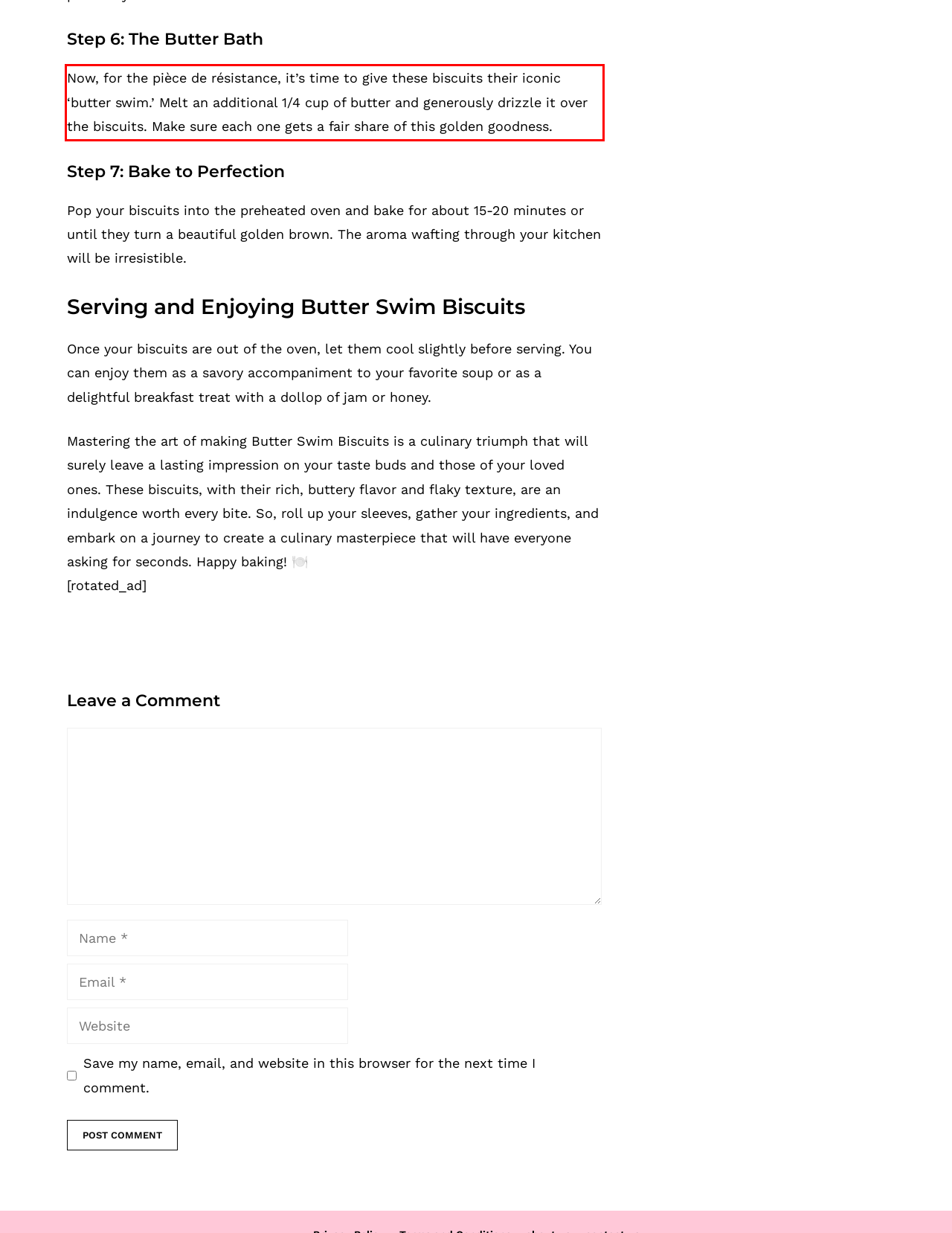You are given a screenshot with a red rectangle. Identify and extract the text within this red bounding box using OCR.

Now, for the pièce de résistance, it’s time to give these biscuits their iconic ‘butter swim.’ Melt an additional 1/4 cup of butter and generously drizzle it over the biscuits. Make sure each one gets a fair share of this golden goodness.